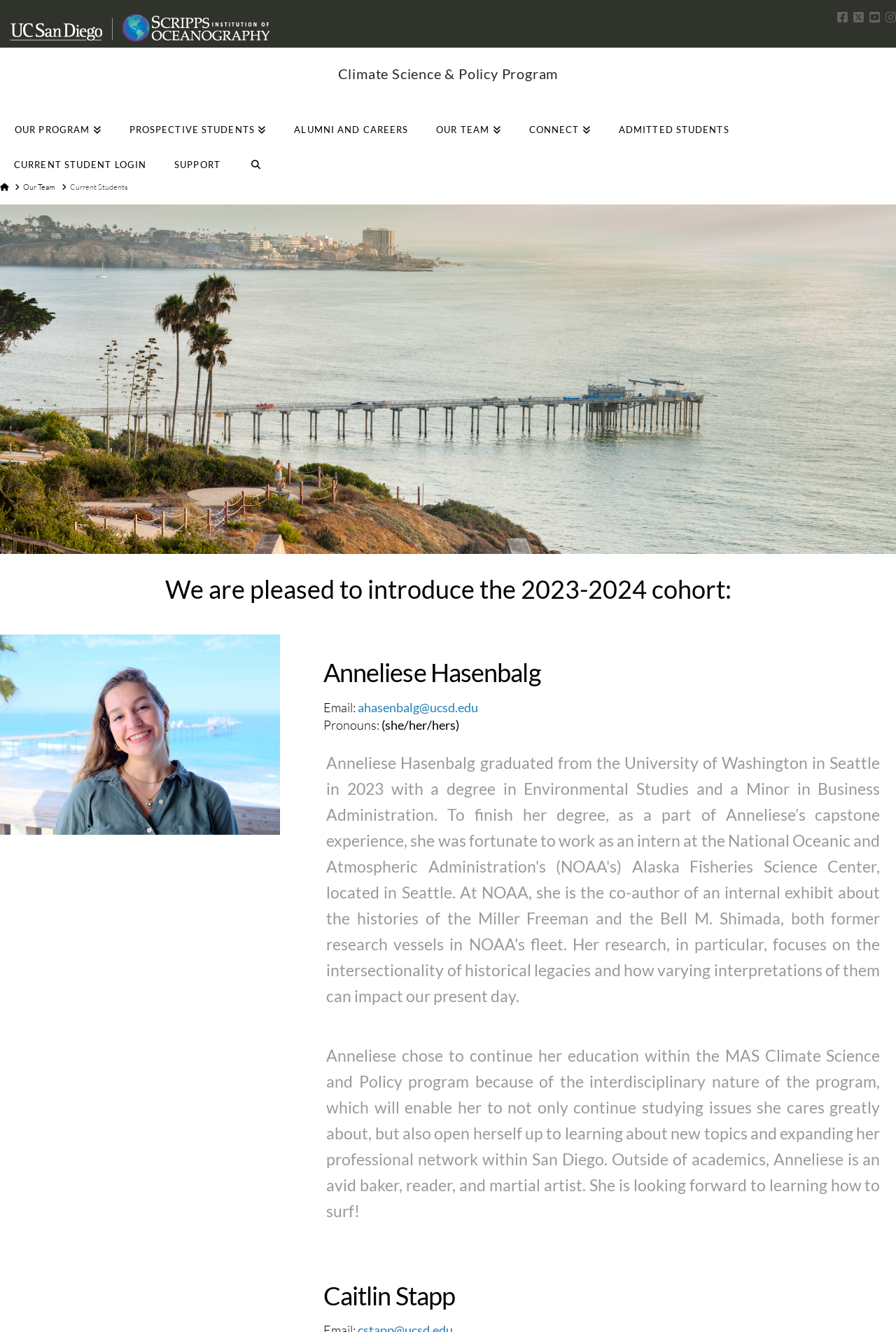Please determine the bounding box coordinates of the element's region to click in order to carry out the following instruction: "Log in as a current student". The coordinates should be four float numbers between 0 and 1, i.e., [left, top, right, bottom].

[0.0, 0.101, 0.179, 0.127]